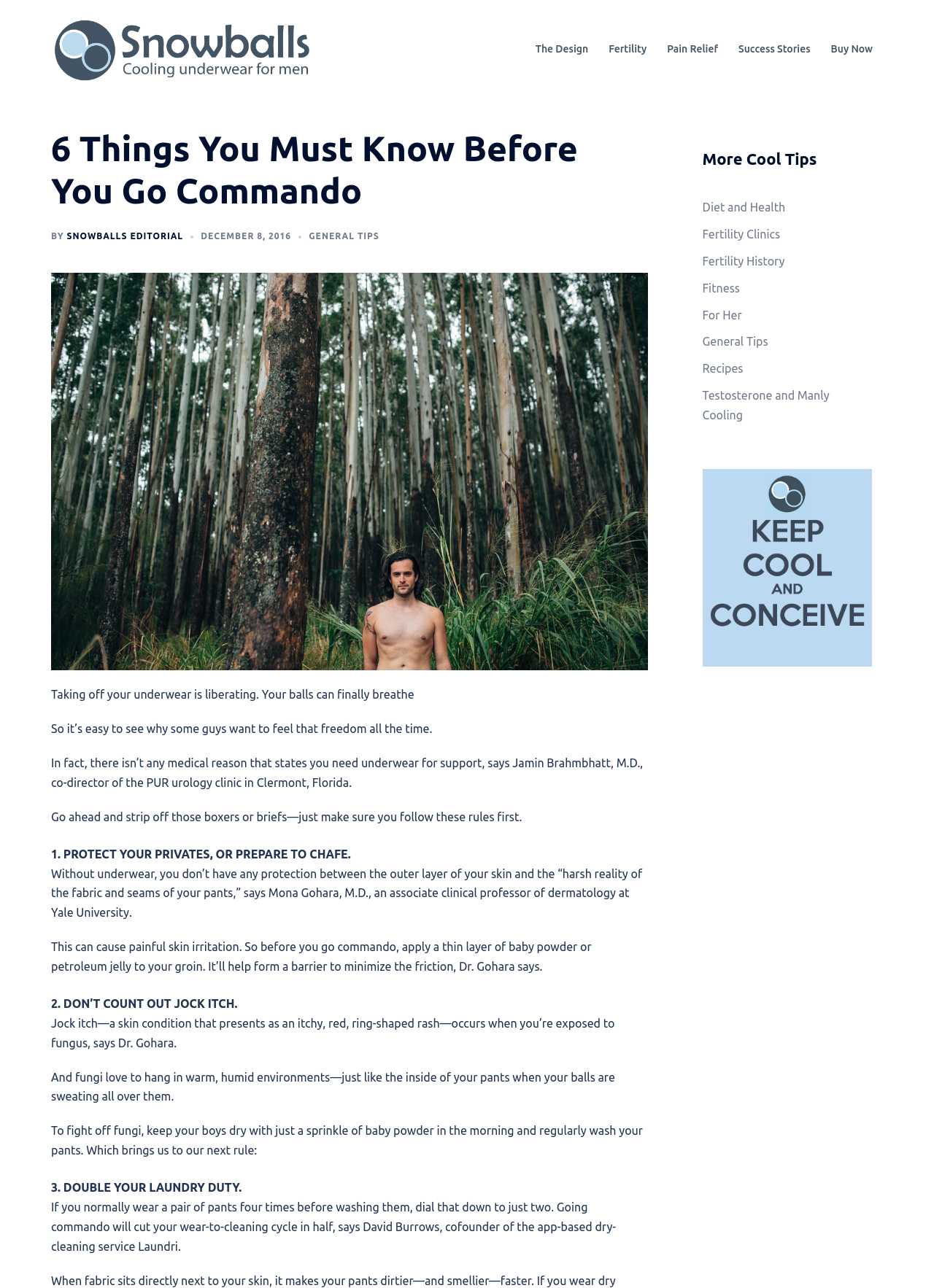Highlight the bounding box of the UI element that corresponds to this description: "title="Snowballs Underwear"".

[0.055, 0.032, 0.336, 0.042]